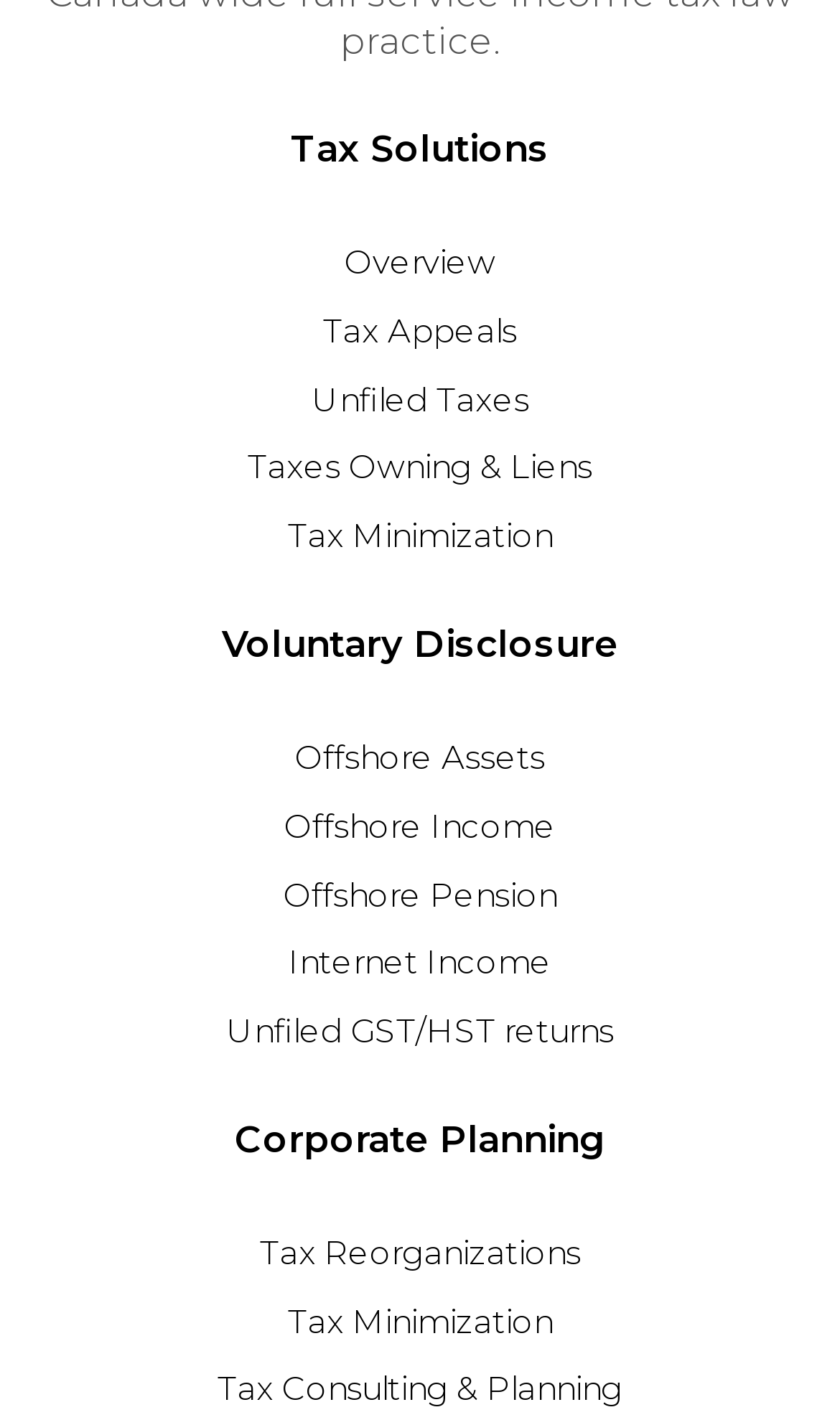Identify the bounding box coordinates of the section that should be clicked to achieve the task described: "View Tax Appeals".

[0.385, 0.217, 0.615, 0.246]